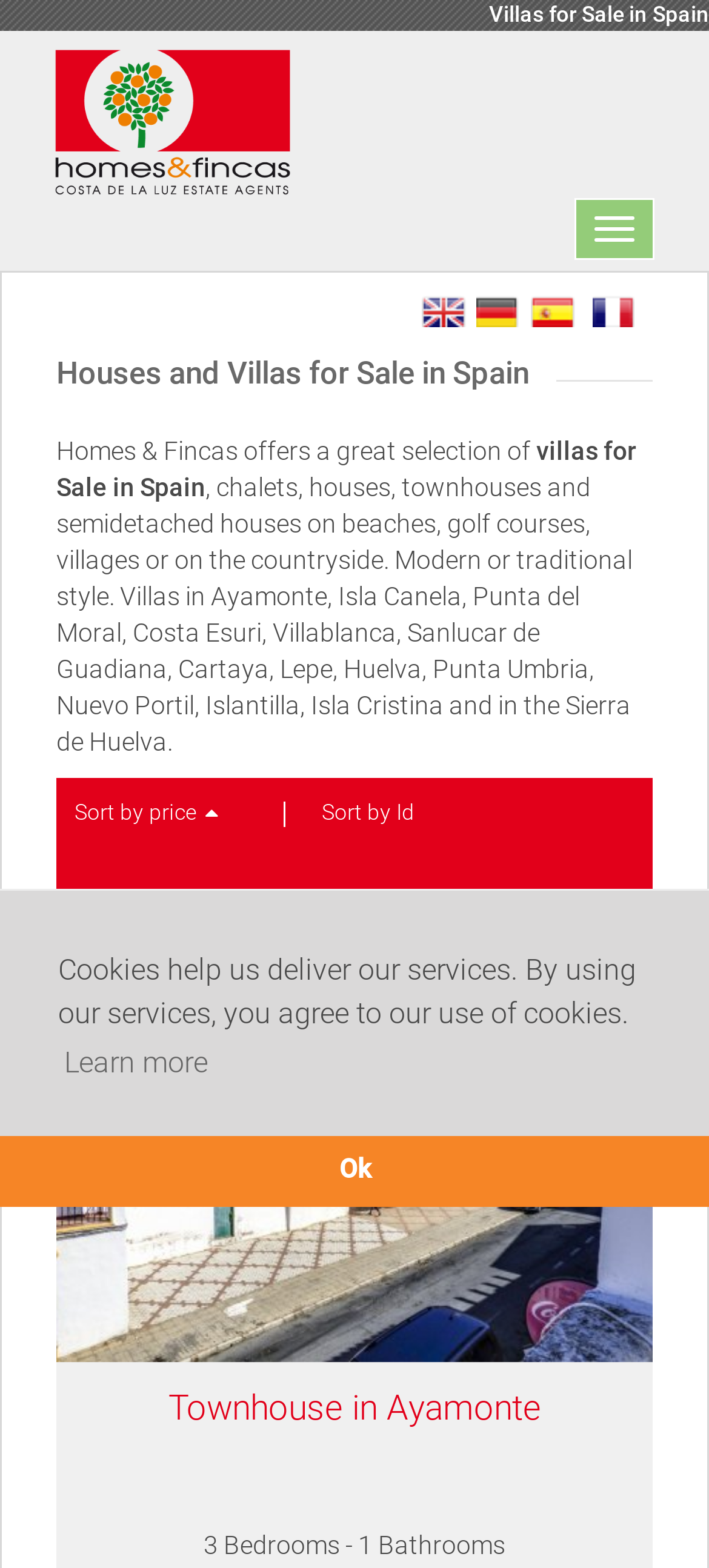What type of properties are for sale?
Using the image, answer in one word or phrase.

Houses and Villas